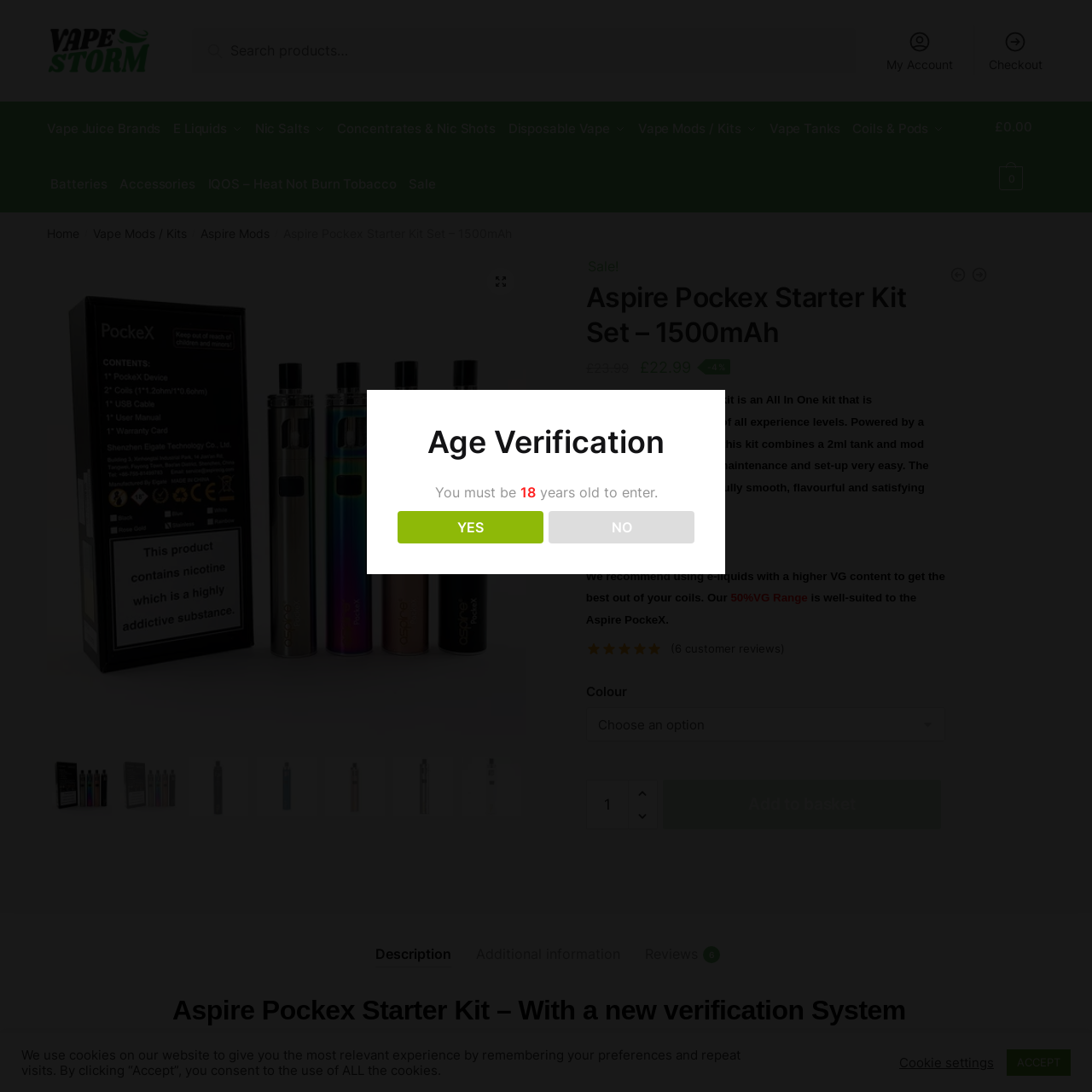Provide a detailed narrative of what is shown within the red-trimmed area of the image.

The image features a "Rated 5.00 out of 5" graphic, likely symbolizing customer satisfaction or product quality. This high rating suggests that the product, the Aspire PockeX Starter Kit Set, is well-regarded among users, reflecting positive reviews and experiences. The context around this graphic pertains to the Aspire PockeX vape kit, which is designed for all levels of vapers, integrating a 1500mAh battery and a 2ml tank for convenience and ease of use. The product is currently available for purchase at £22.99, a discount from its original price of £23.99, making it an attractive option for potential buyers.